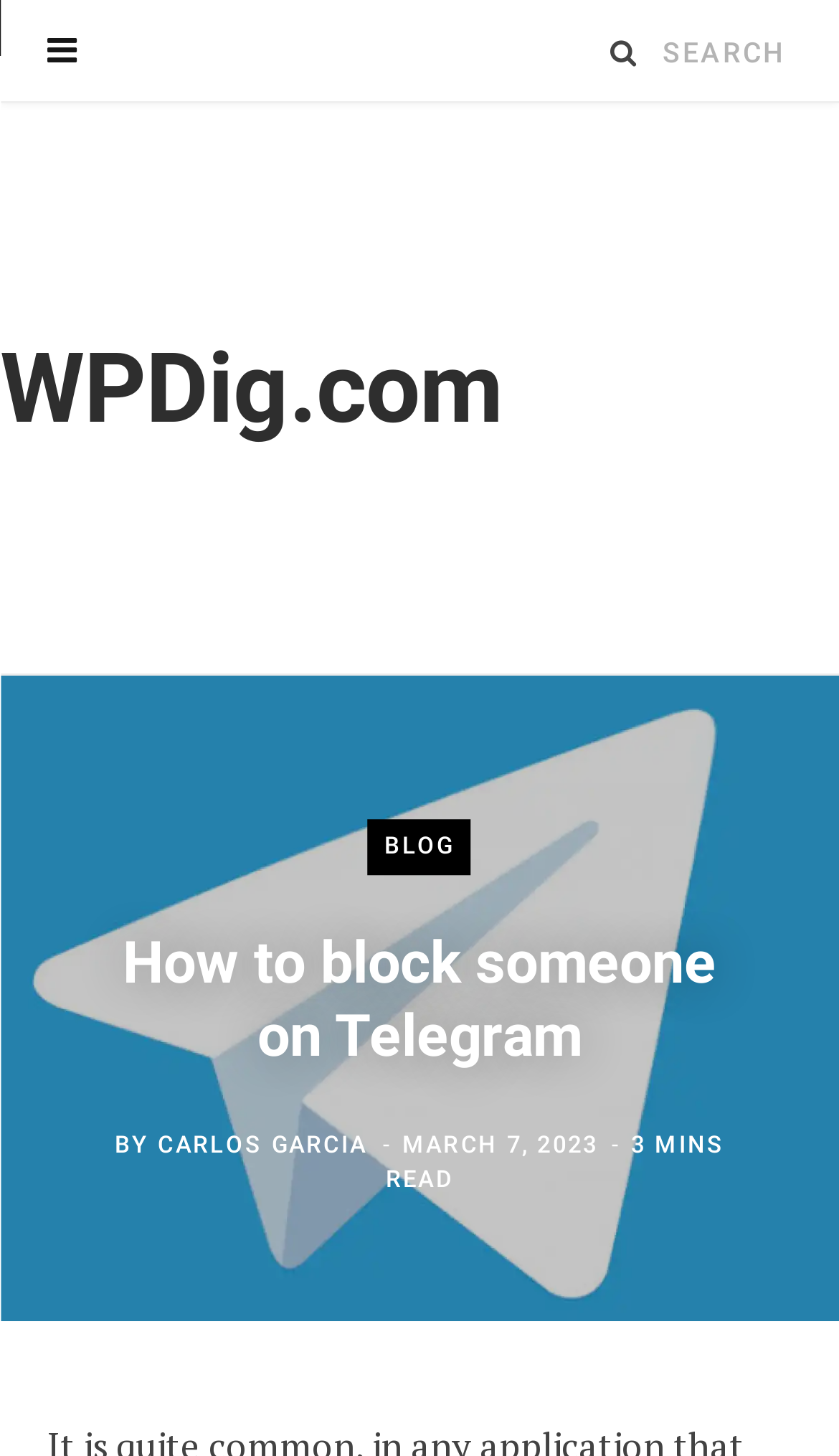What is the website's name?
From the details in the image, provide a complete and detailed answer to the question.

I found the website's name by looking at the link text 'WPDig.com' at the top of the page.